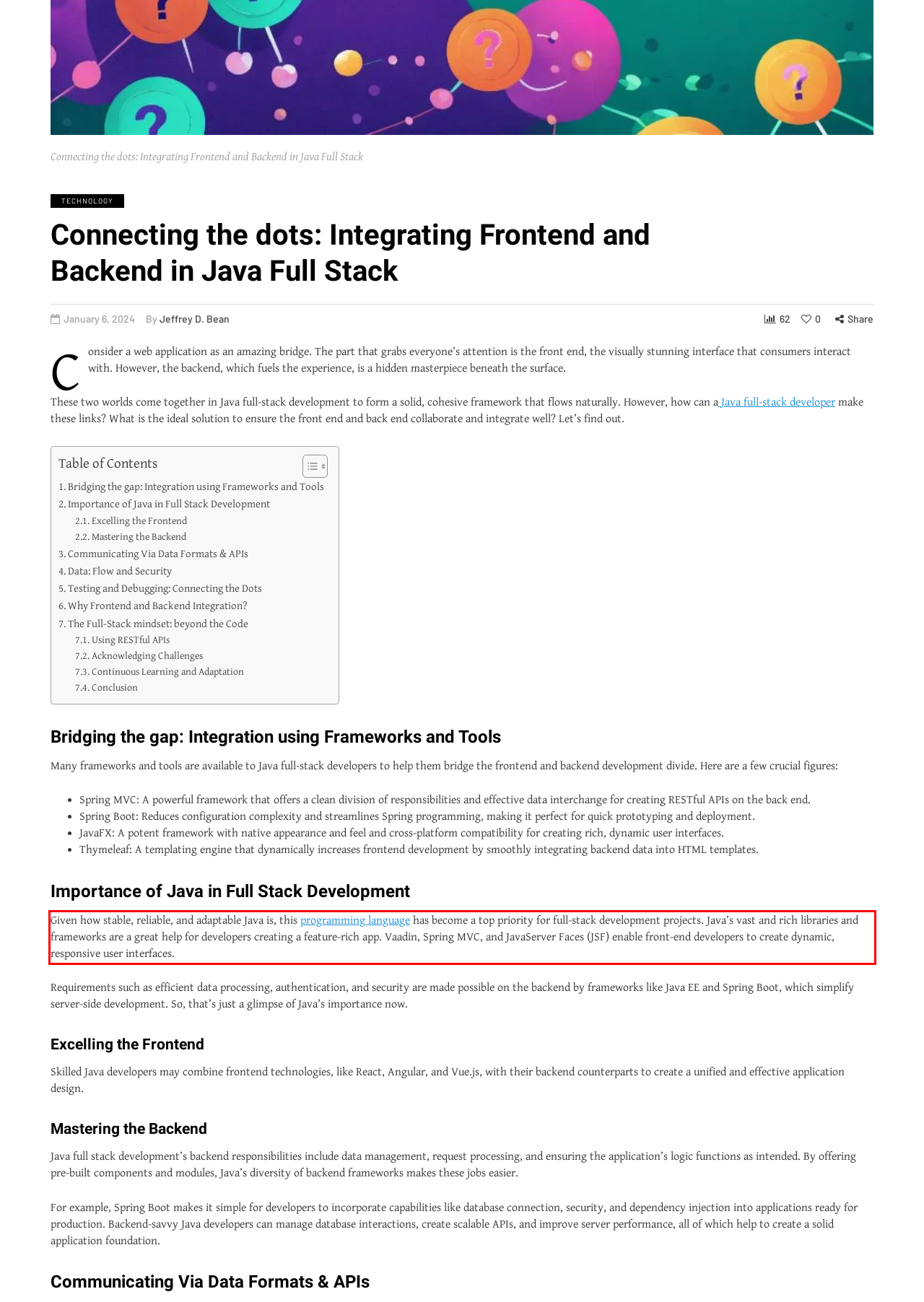Perform OCR on the text inside the red-bordered box in the provided screenshot and output the content.

Given how stable, reliable, and adaptable Java is, this programming language has become a top priority for full-stack development projects. Java’s vast and rich libraries and frameworks are a great help for developers creating a feature-rich app. Vaadin, Spring MVC, and JavaServer Faces (JSF) enable front-end developers to create dynamic, responsive user interfaces.